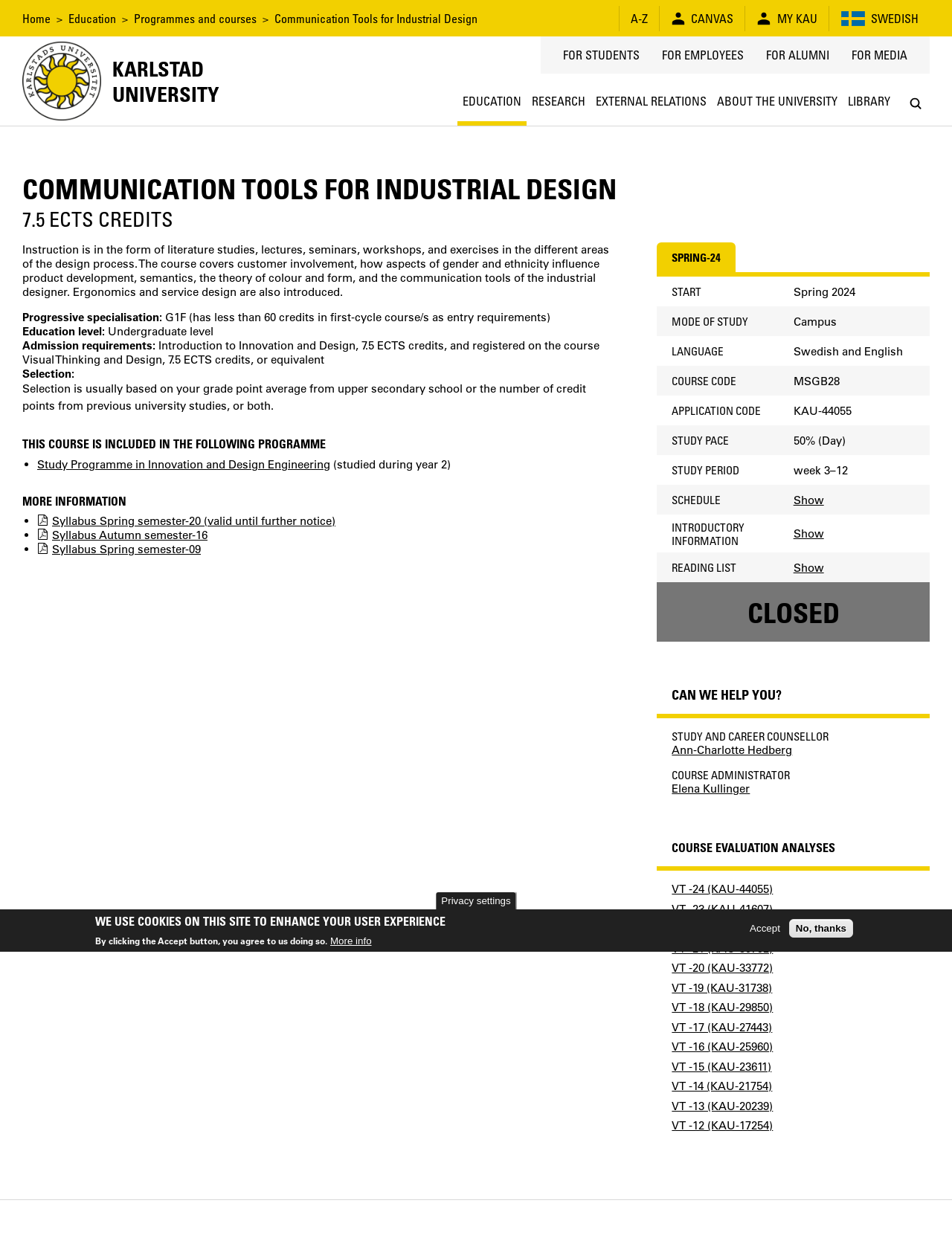Describe all the key features of the webpage in detail.

This webpage is about the course "Communication Tools for Industrial Design" at Karlstad University. At the top, there is a navigation menu with links to "Home", "Education", "Programmes and courses", and other university-related pages. Below the navigation menu, there is a breadcrumb trail showing the current page's location within the university's website.

The main content of the page is divided into sections. The first section displays the course title, "Communication Tools for Industrial Design", and its credits, 7.5 ECTS. Below this, there is a brief description of the course, which covers topics such as customer involvement, product development, and communication tools for industrial designers.

The next section provides information about the course's progressive specialisation, education level, admission requirements, and selection process. This is followed by a section that lists the programme that this course is included in, which is the Study Programme in Innovation and Design Engineering.

Further down the page, there is a section titled "More Information" that provides links to the course's syllabus for different semesters. Below this, there is a section that displays the course's start date, mode of study, language, course code, application code, study pace, and study period.

The page also includes several links to show introductory information, reading lists, and schedules. Throughout the page, there are several images, including the university's logo and icons for the navigation menu and links.